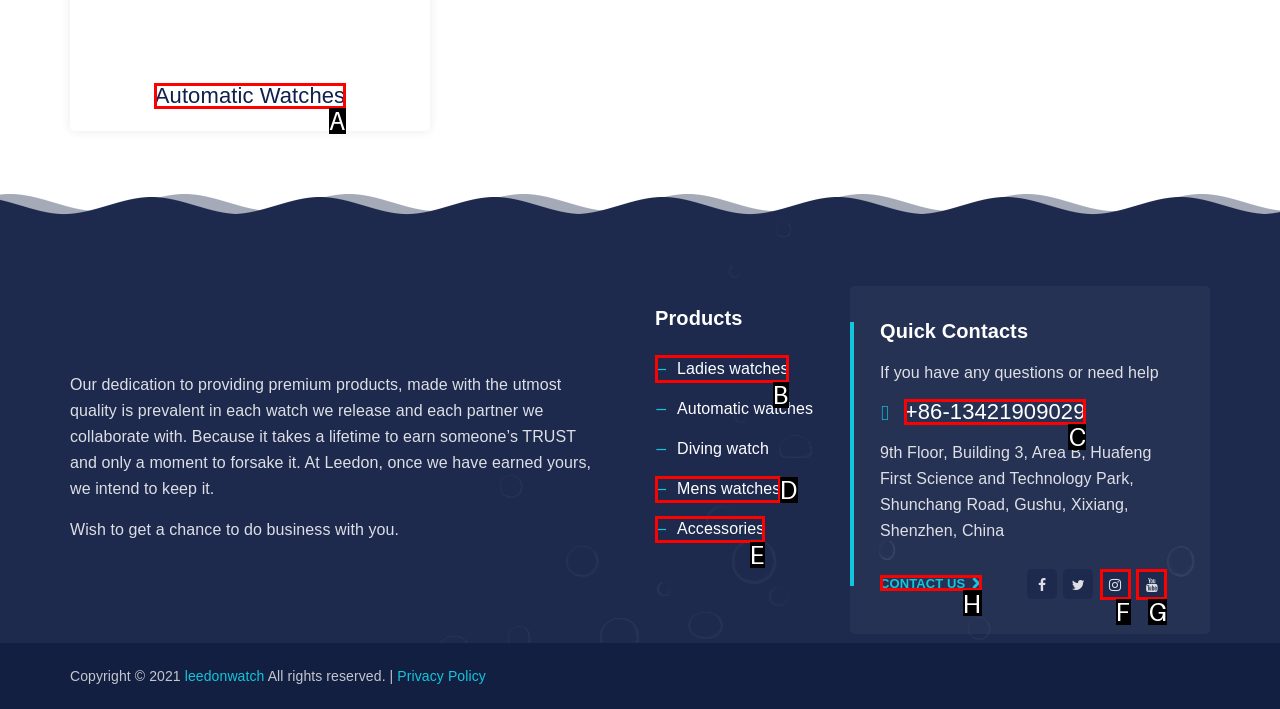Tell me the letter of the UI element to click in order to accomplish the following task: View Ladies watches
Answer with the letter of the chosen option from the given choices directly.

B